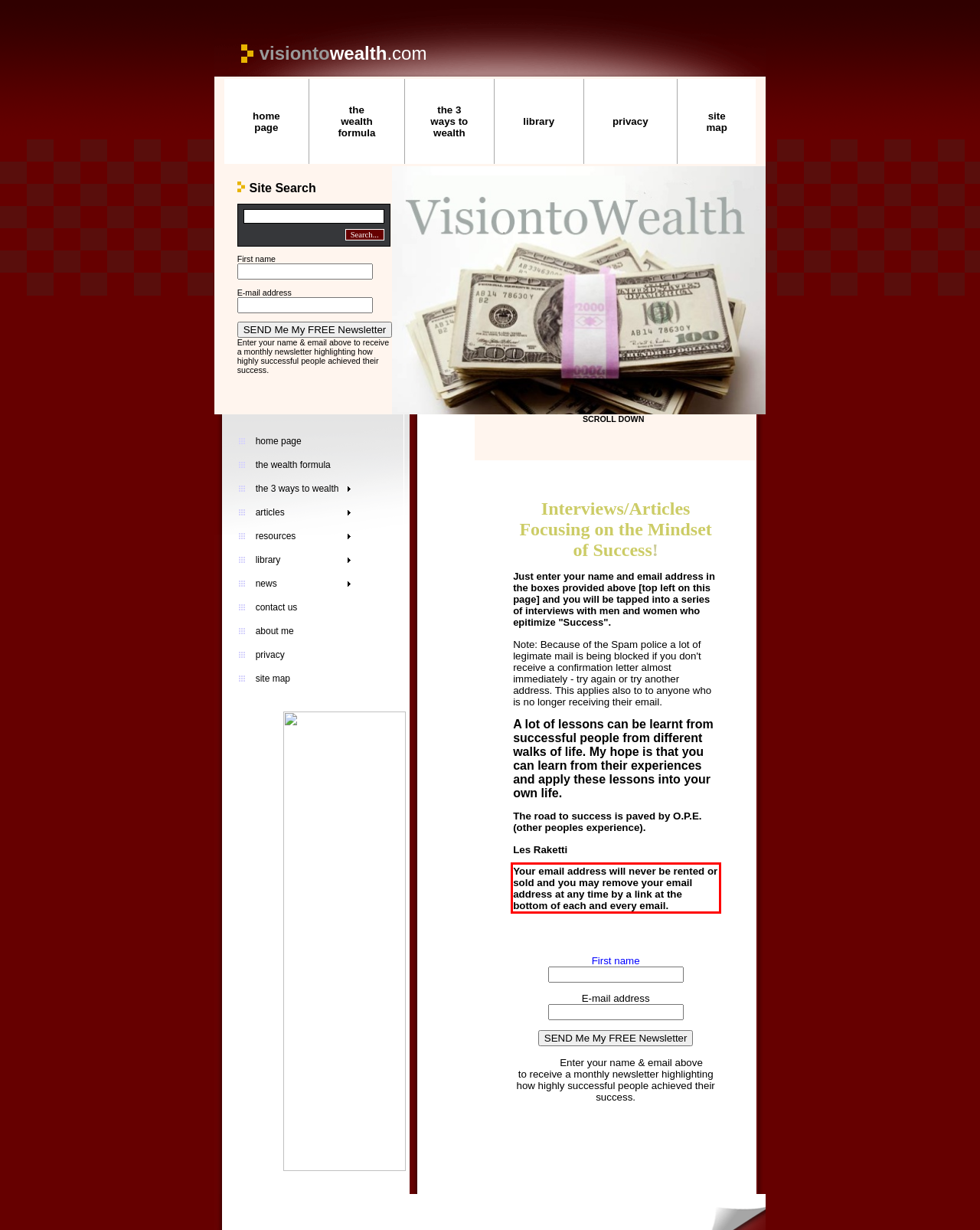Please analyze the screenshot of a webpage and extract the text content within the red bounding box using OCR.

Your email address will never be rented or sold and you may remove your email address at any time by a link at the bottom of each and every email.